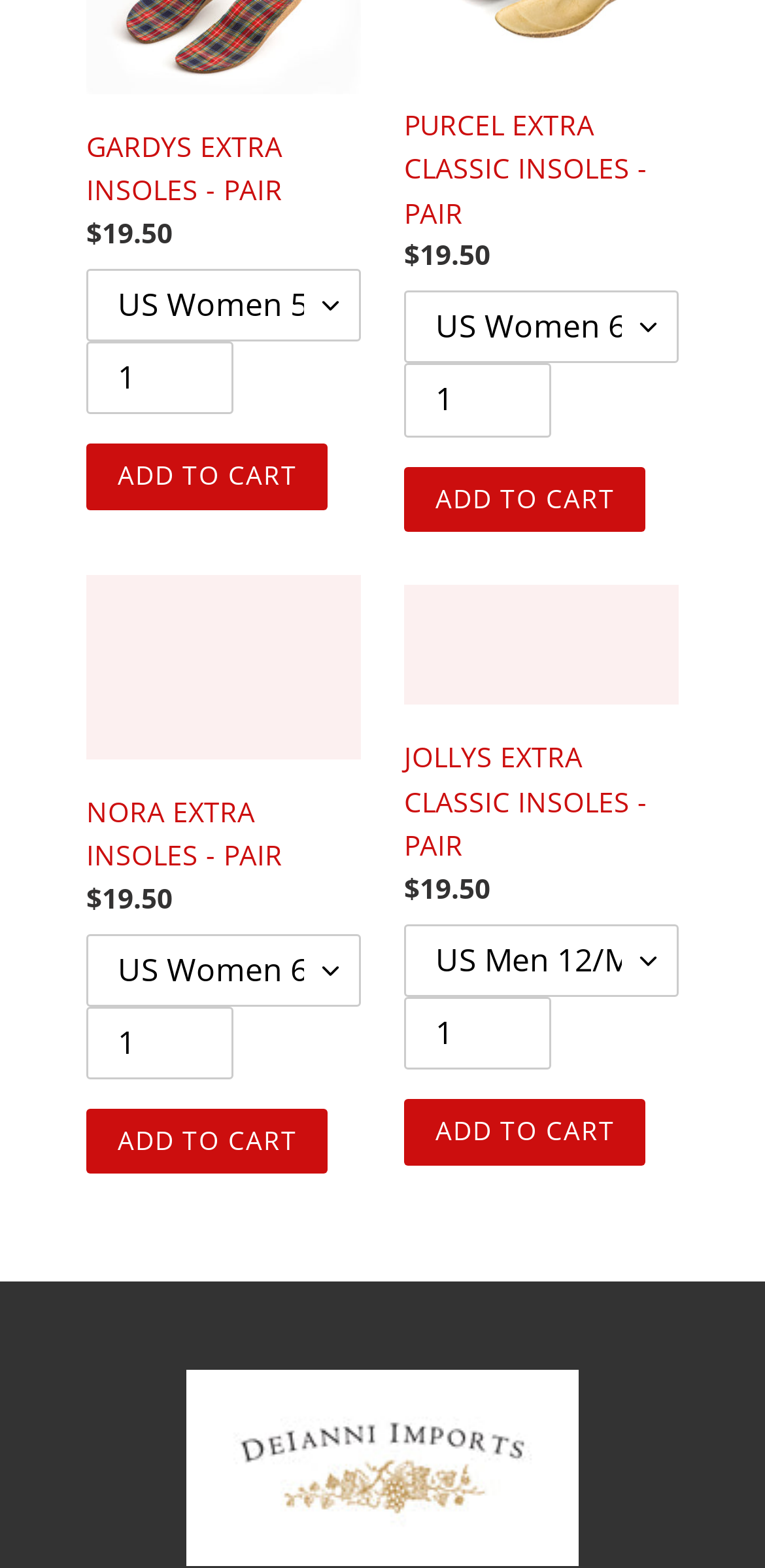Identify the bounding box coordinates of the clickable region required to complete the instruction: "Choose a quantity for JOLLYS EXTRA CLASSIC INSOLES - PAIR". The coordinates should be given as four float numbers within the range of 0 and 1, i.e., [left, top, right, bottom].

[0.528, 0.232, 0.721, 0.279]